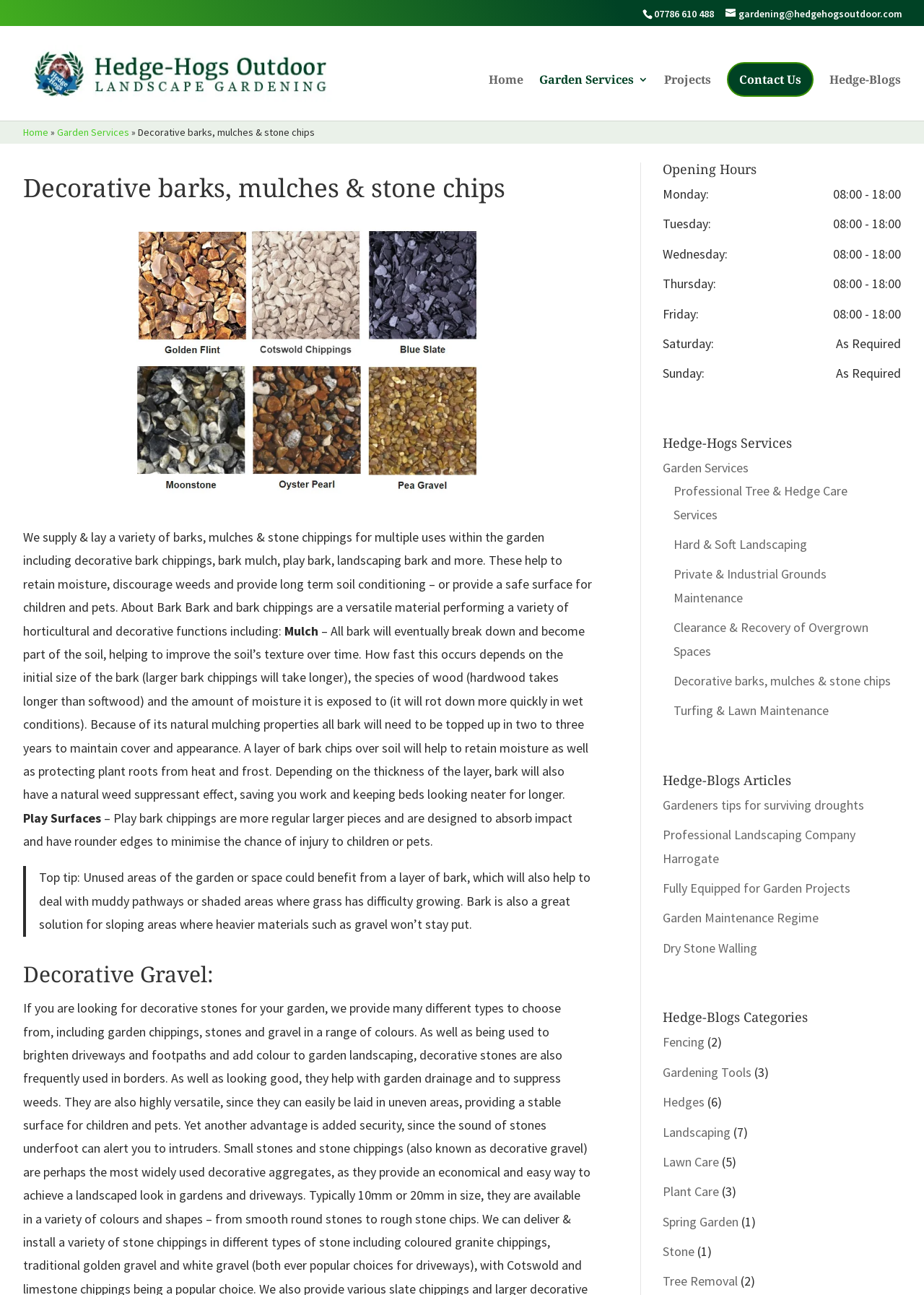Please identify the bounding box coordinates of the element that needs to be clicked to perform the following instruction: "Visit the contact us page".

[0.787, 0.048, 0.88, 0.075]